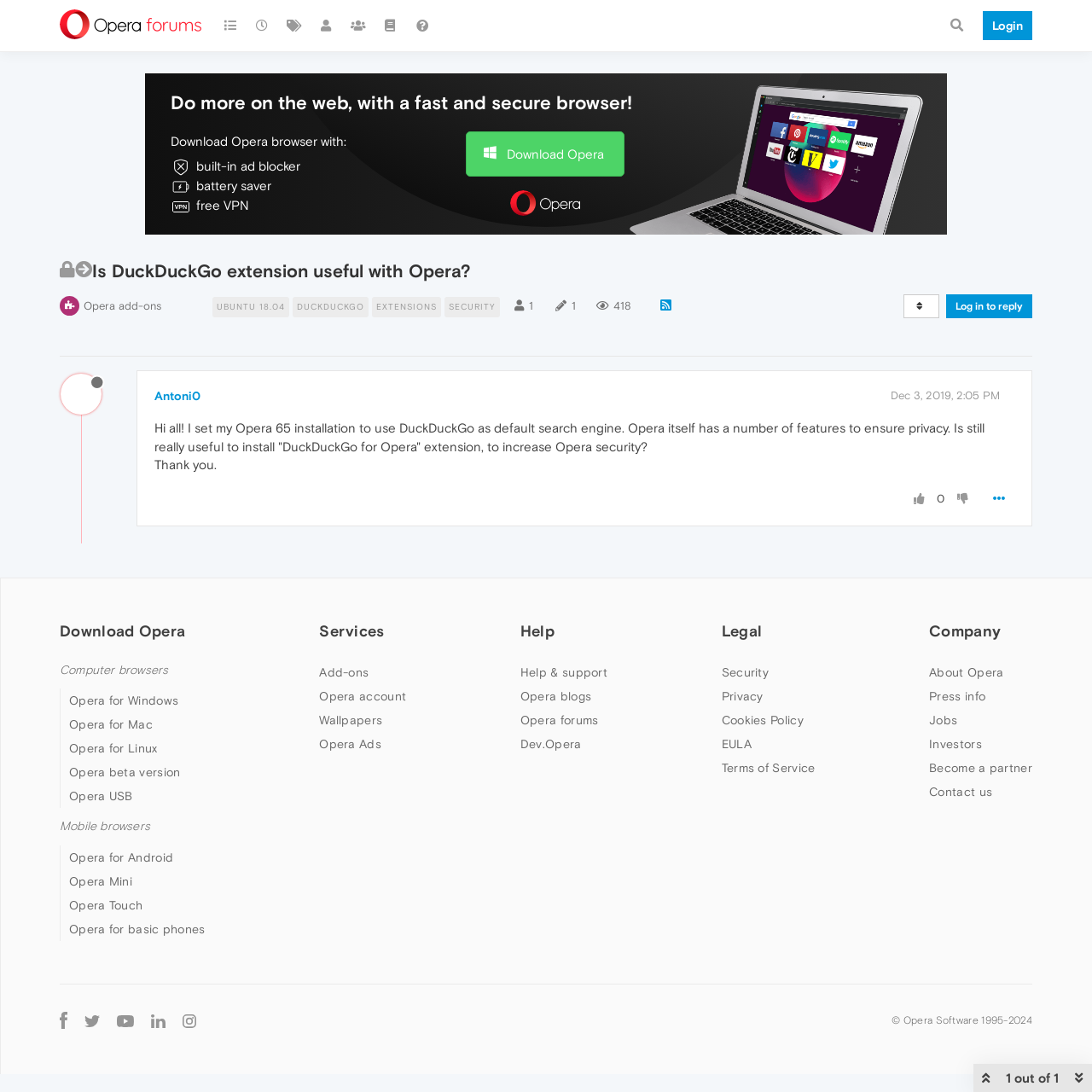What is the name of the browser being discussed?
Examine the image closely and answer the question with as much detail as possible.

The question can be answered by reading the text content of the webpage, specifically the title of the webpage which is 'Is DuckDuckGo extension useful with Opera?' and also the various links and text content throughout the webpage that mention 'Opera'.